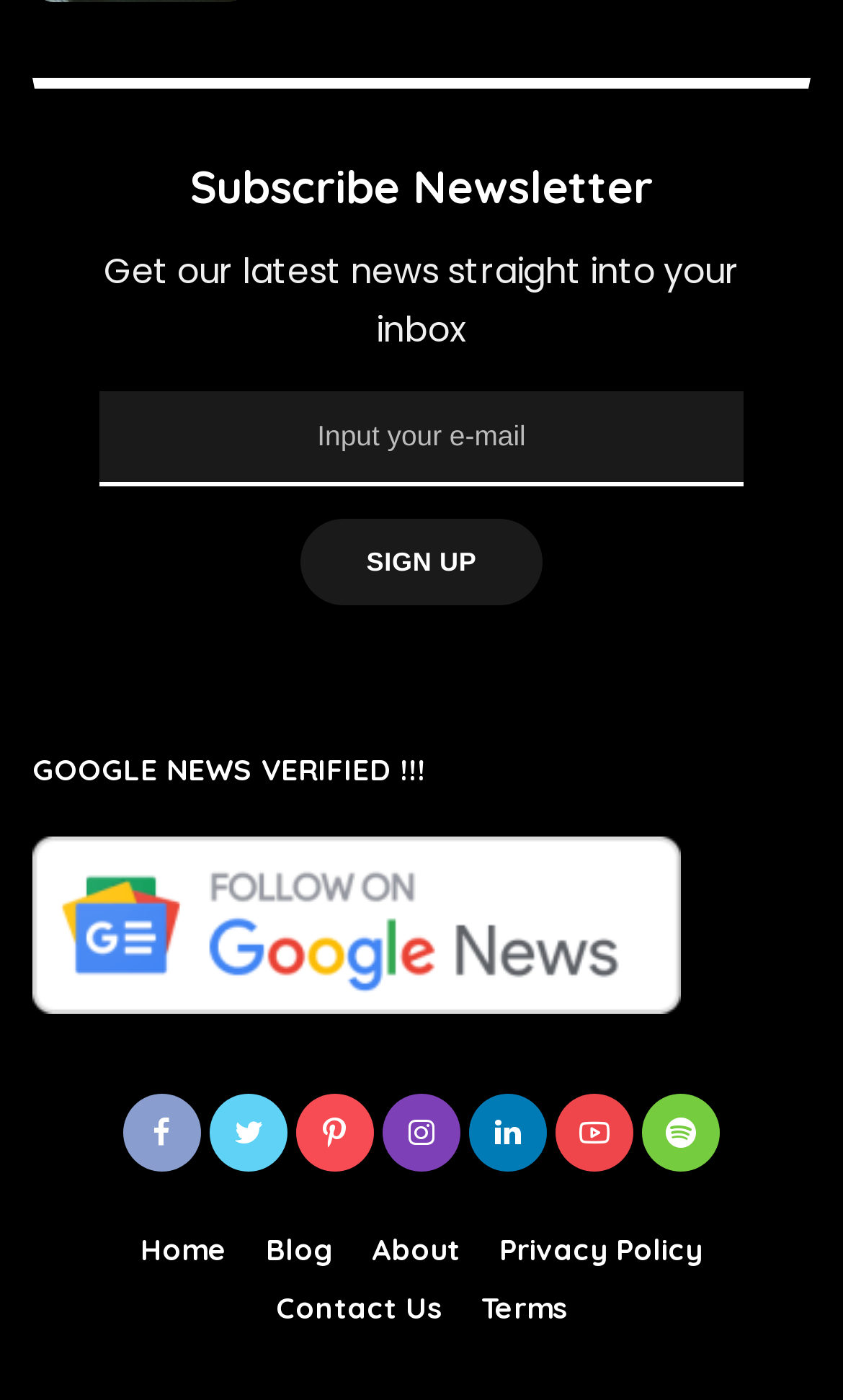Using a single word or phrase, answer the following question: 
What type of content is linked by the icons at the bottom?

Social media